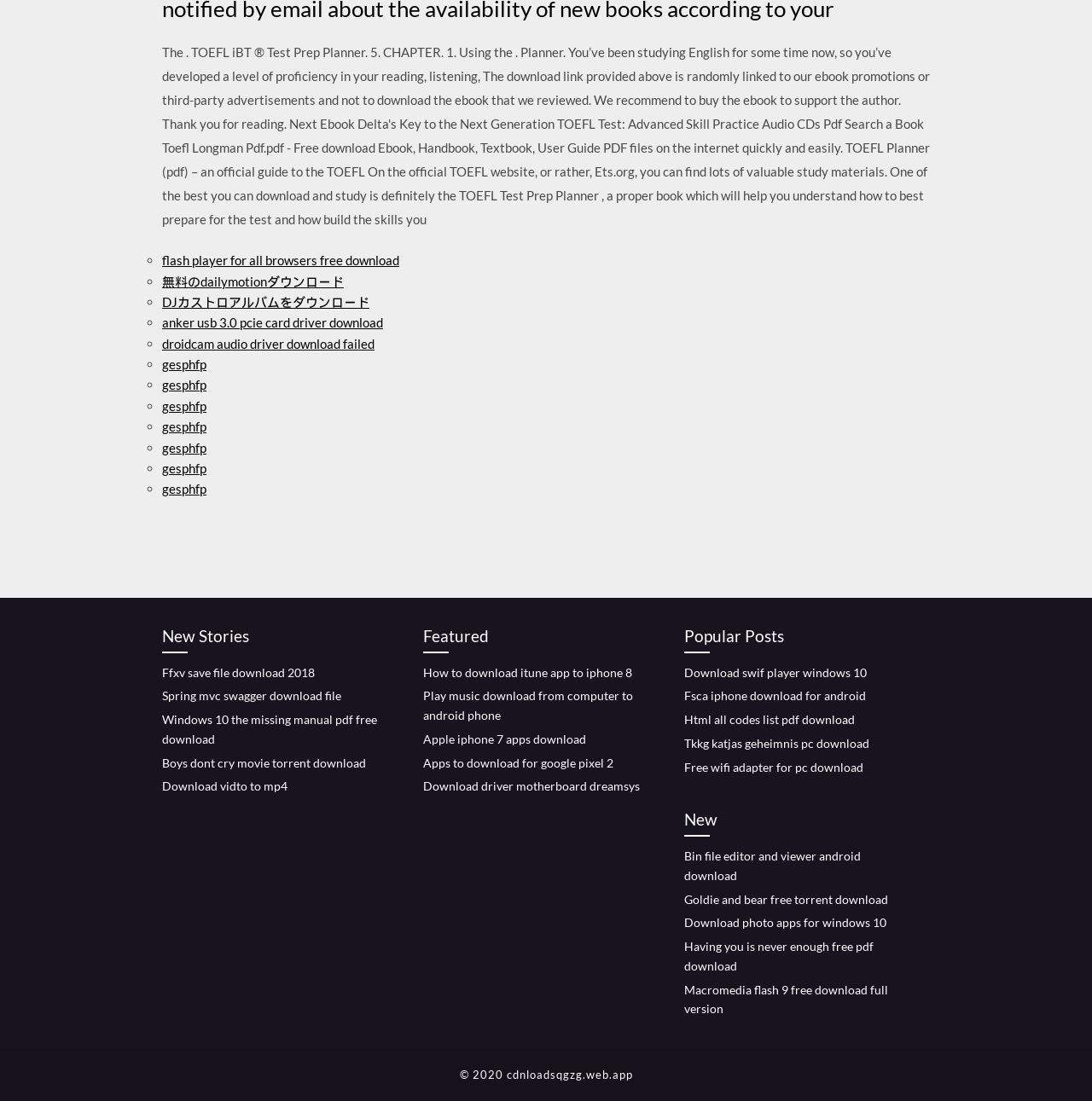Could you determine the bounding box coordinates of the clickable element to complete the instruction: "Click the NEWS link"? Provide the coordinates as four float numbers between 0 and 1, i.e., [left, top, right, bottom].

None